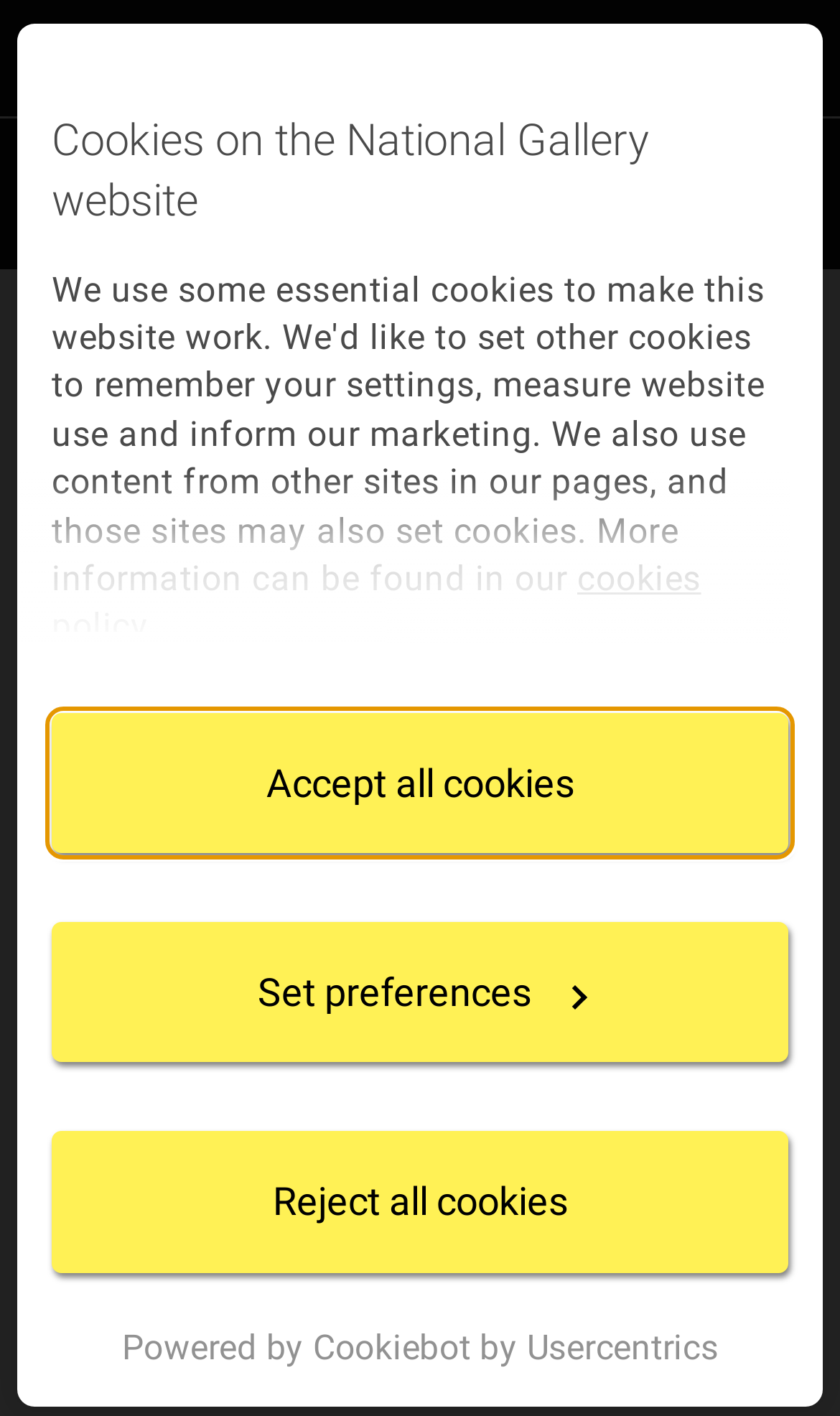Specify the bounding box coordinates of the area to click in order to follow the given instruction: "View Developing ways of looking."

[0.108, 0.584, 0.669, 0.64]